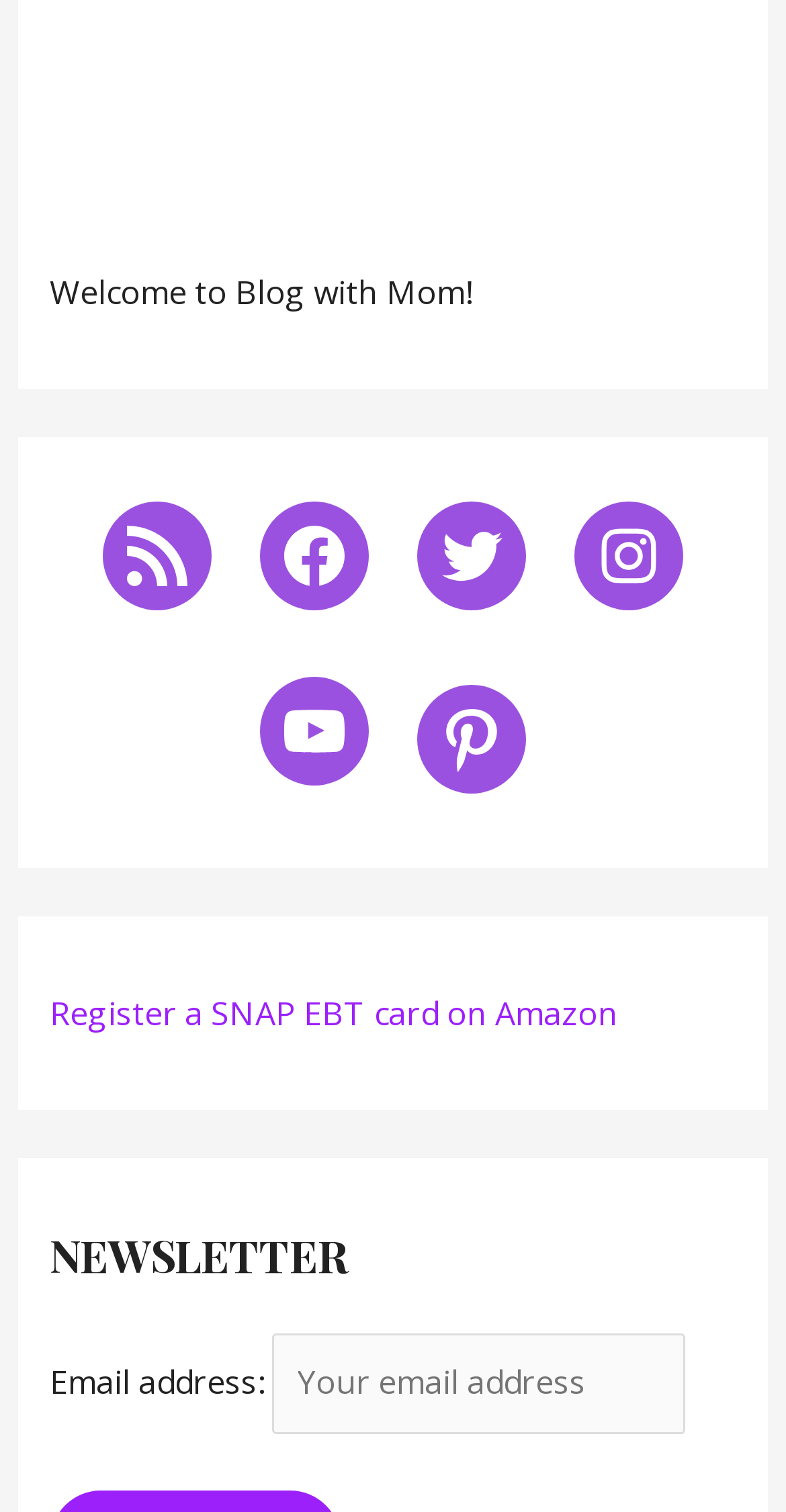Can you show the bounding box coordinates of the region to click on to complete the task described in the instruction: "Click on the Facebook link"?

[0.331, 0.332, 0.469, 0.403]